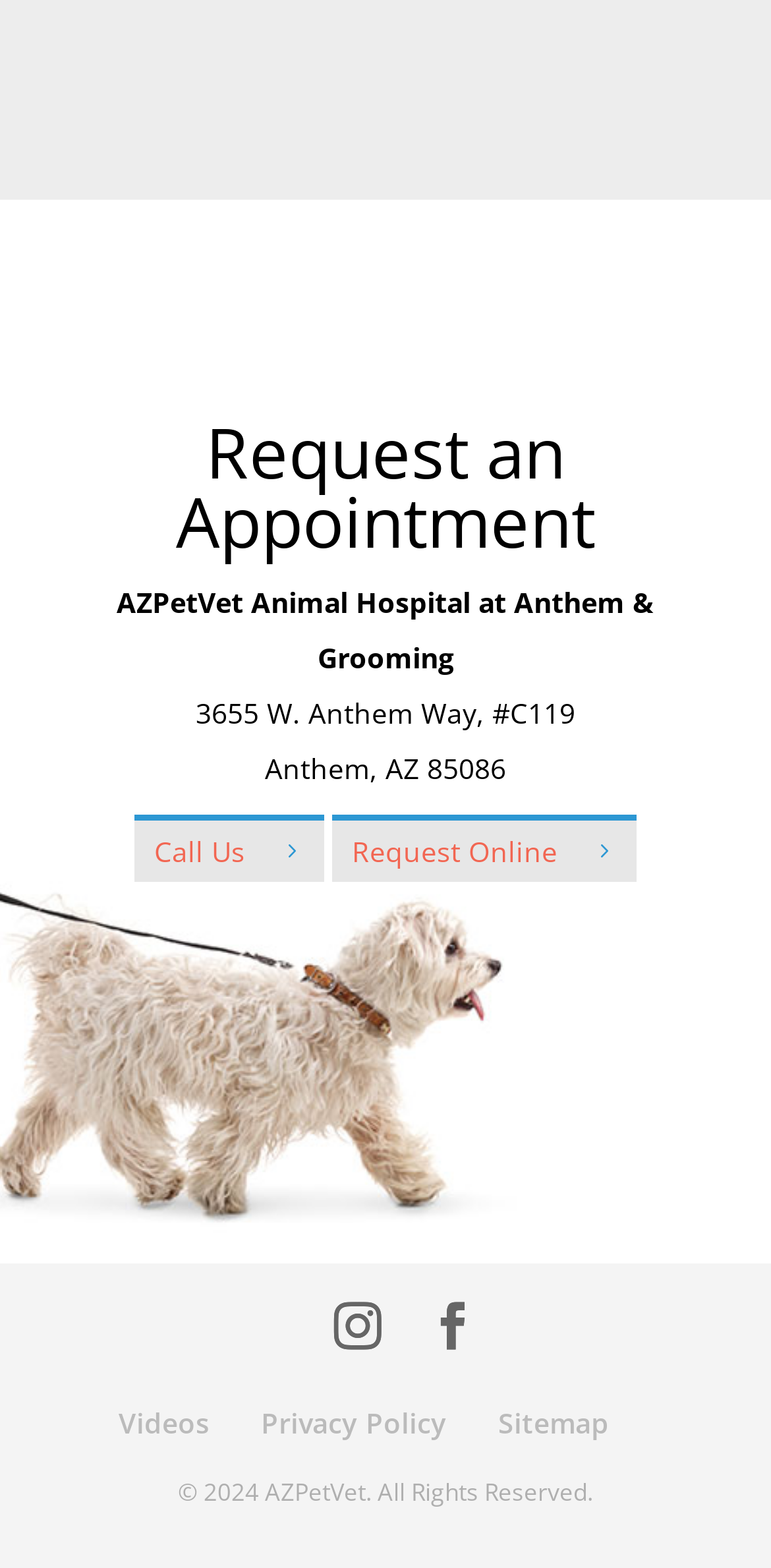What is the name of the animal hospital?
Give a detailed response to the question by analyzing the screenshot.

The name of the animal hospital can be found in the StaticText element with the text 'AZPetVet Animal Hospital at Anthem & Grooming' which is located at the top of the webpage.